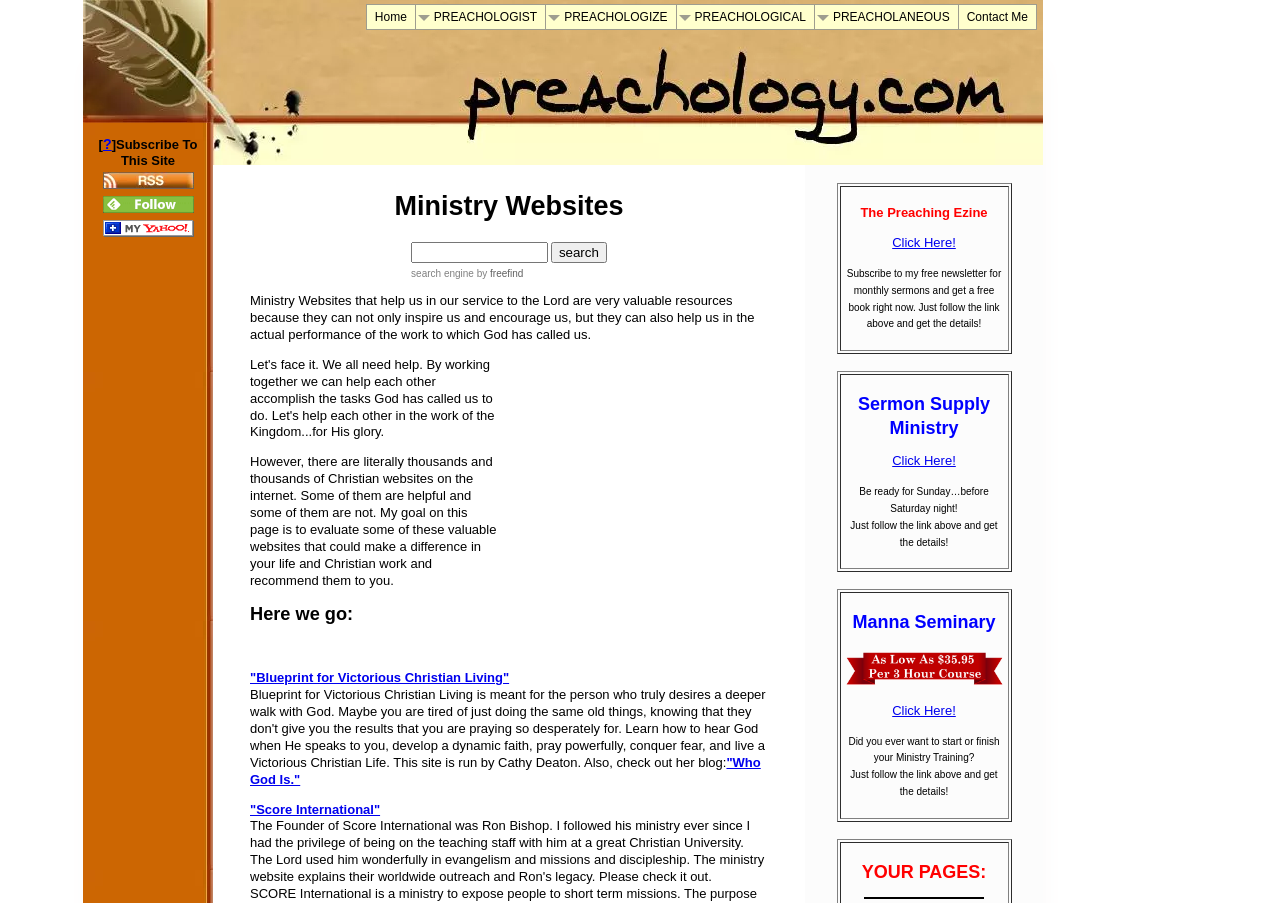How can one subscribe to the author's newsletter?
Using the image as a reference, give a one-word or short phrase answer.

Click Here!